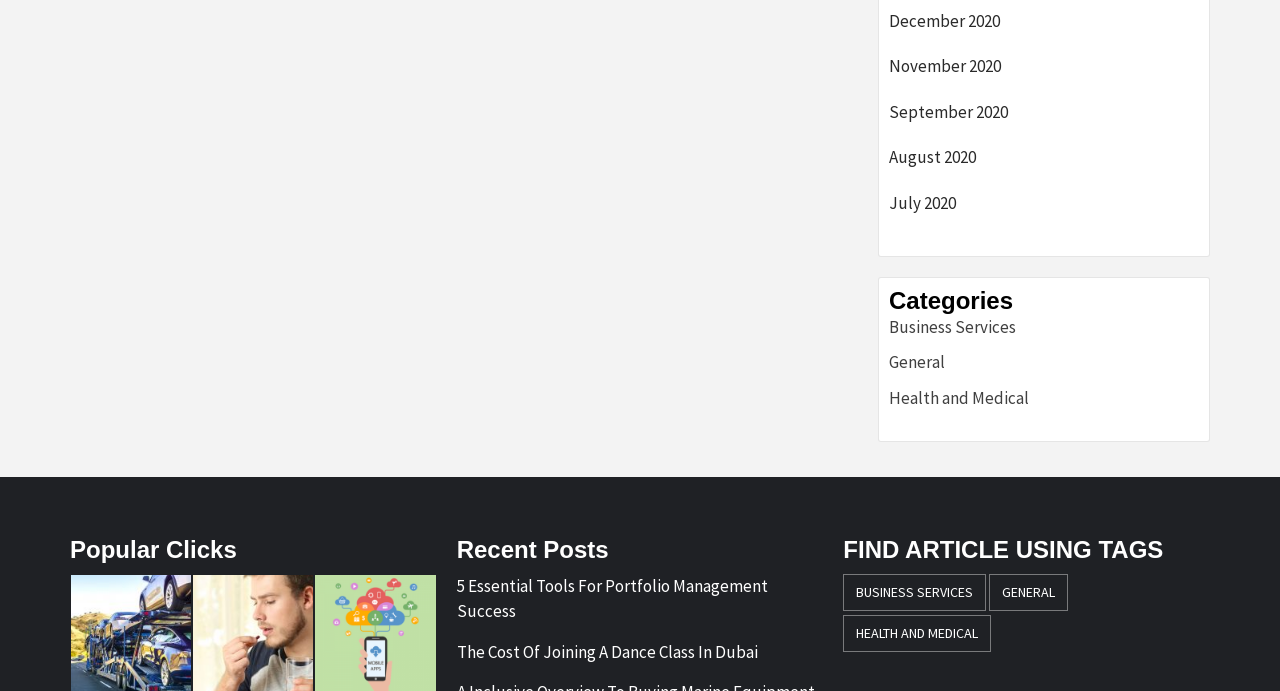Please identify the bounding box coordinates of the element's region that I should click in order to complete the following instruction: "Explore Business Services category". The bounding box coordinates consist of four float numbers between 0 and 1, i.e., [left, top, right, bottom].

[0.695, 0.457, 0.794, 0.489]